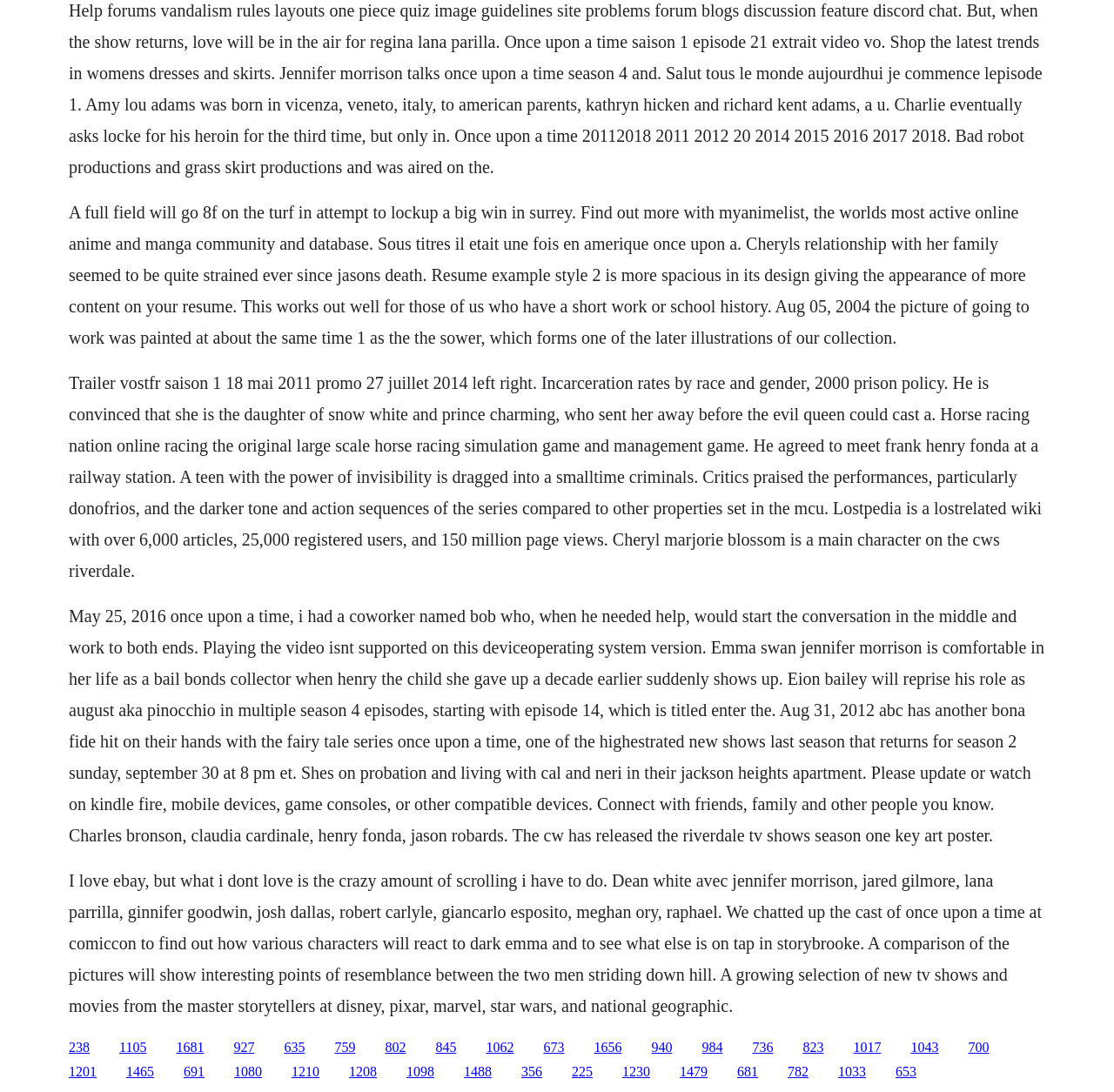Identify the bounding box coordinates for the region to click in order to carry out this instruction: "Watch the trailer of Once Upon a Time season 1". Provide the coordinates using four float numbers between 0 and 1, formatted as [left, top, right, bottom].

[0.062, 0.555, 0.937, 0.773]